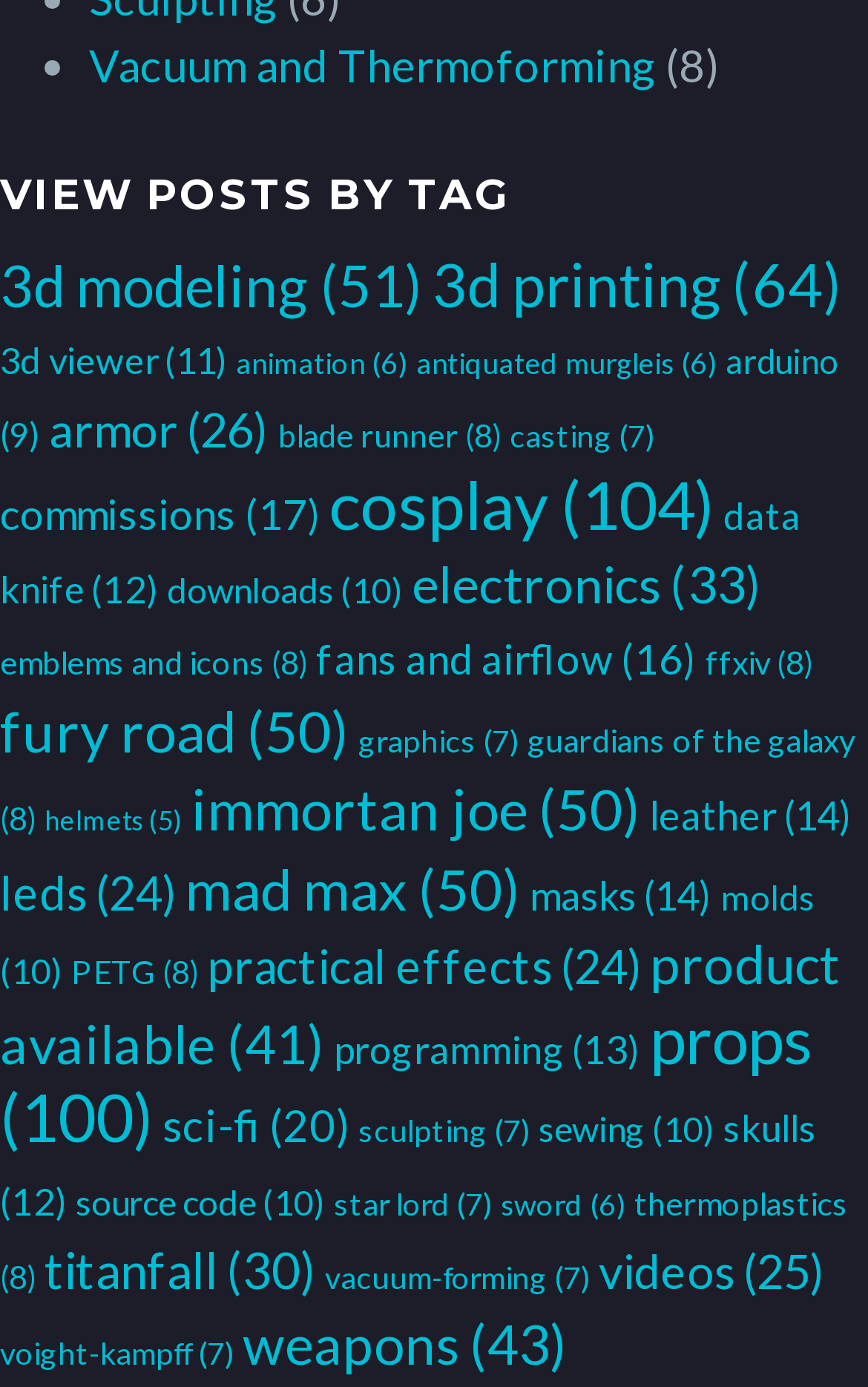Identify the bounding box coordinates of the section to be clicked to complete the task described by the following instruction: "Explore 3d modeling". The coordinates should be four float numbers between 0 and 1, formatted as [left, top, right, bottom].

[0.0, 0.181, 0.487, 0.229]